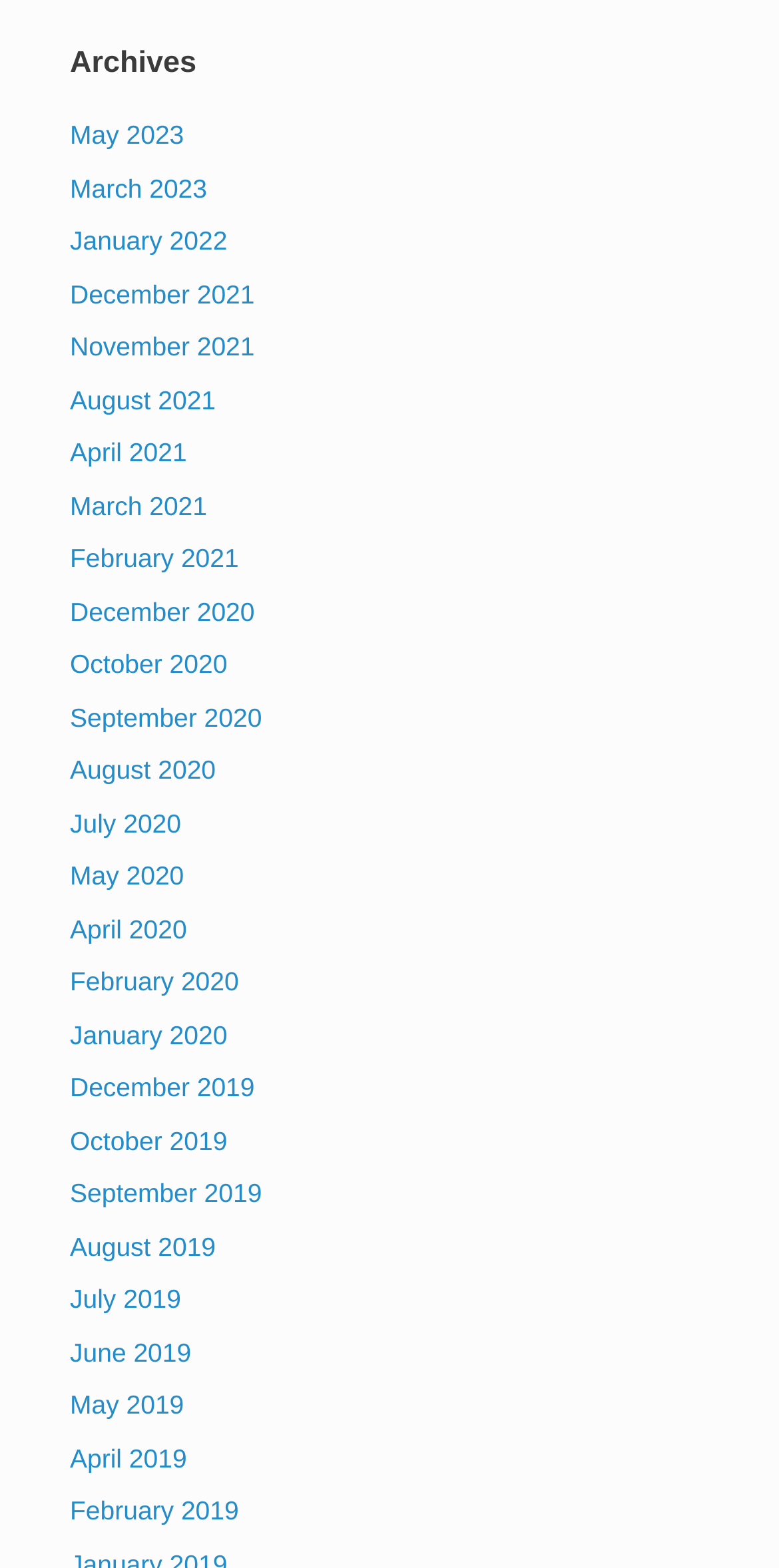Please pinpoint the bounding box coordinates for the region I should click to adhere to this instruction: "browse archives for January 2020".

[0.09, 0.65, 0.292, 0.669]